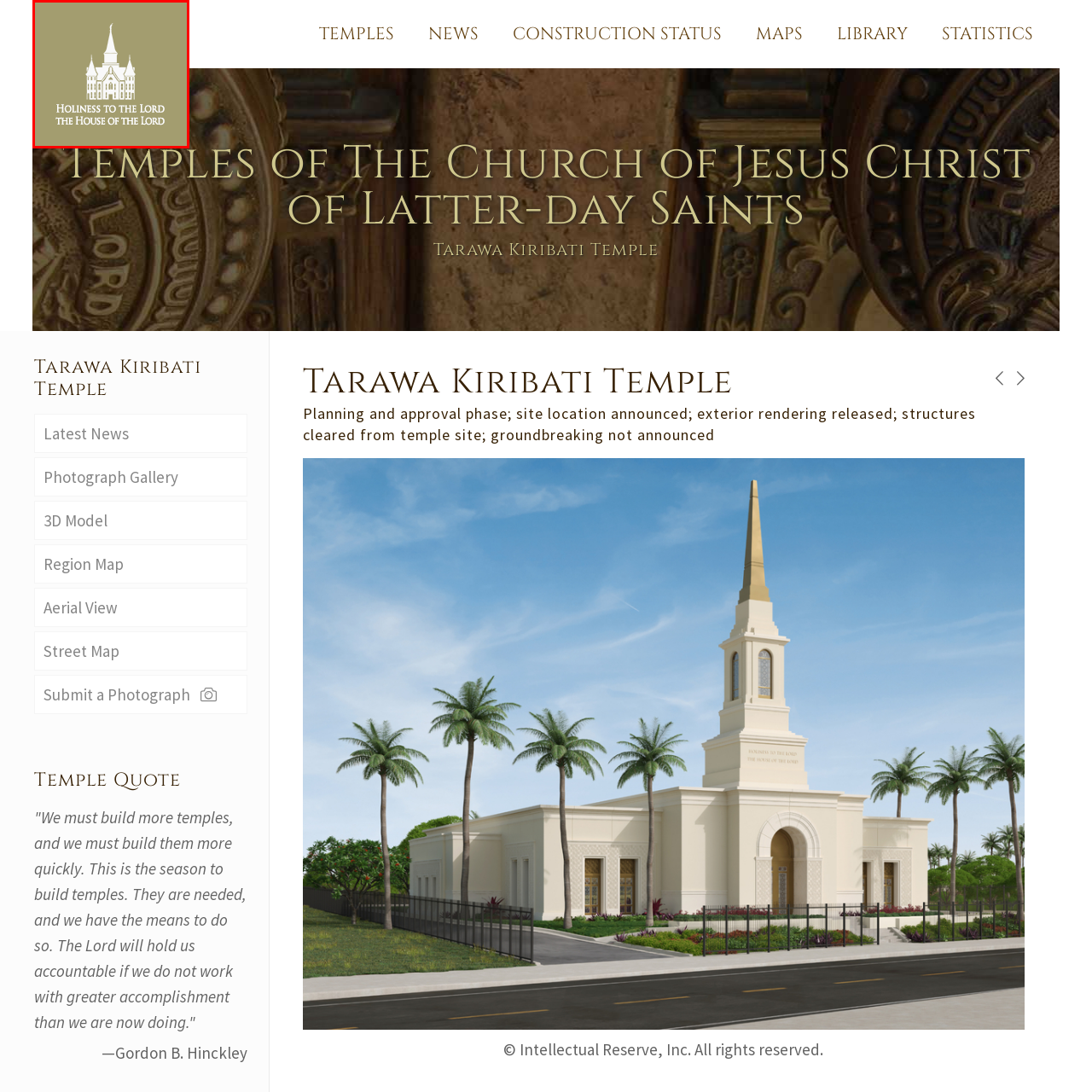Look closely at the image within the red bounding box, What does the temple symbolize? Respond with a single word or short phrase.

Faith, community, and devotion